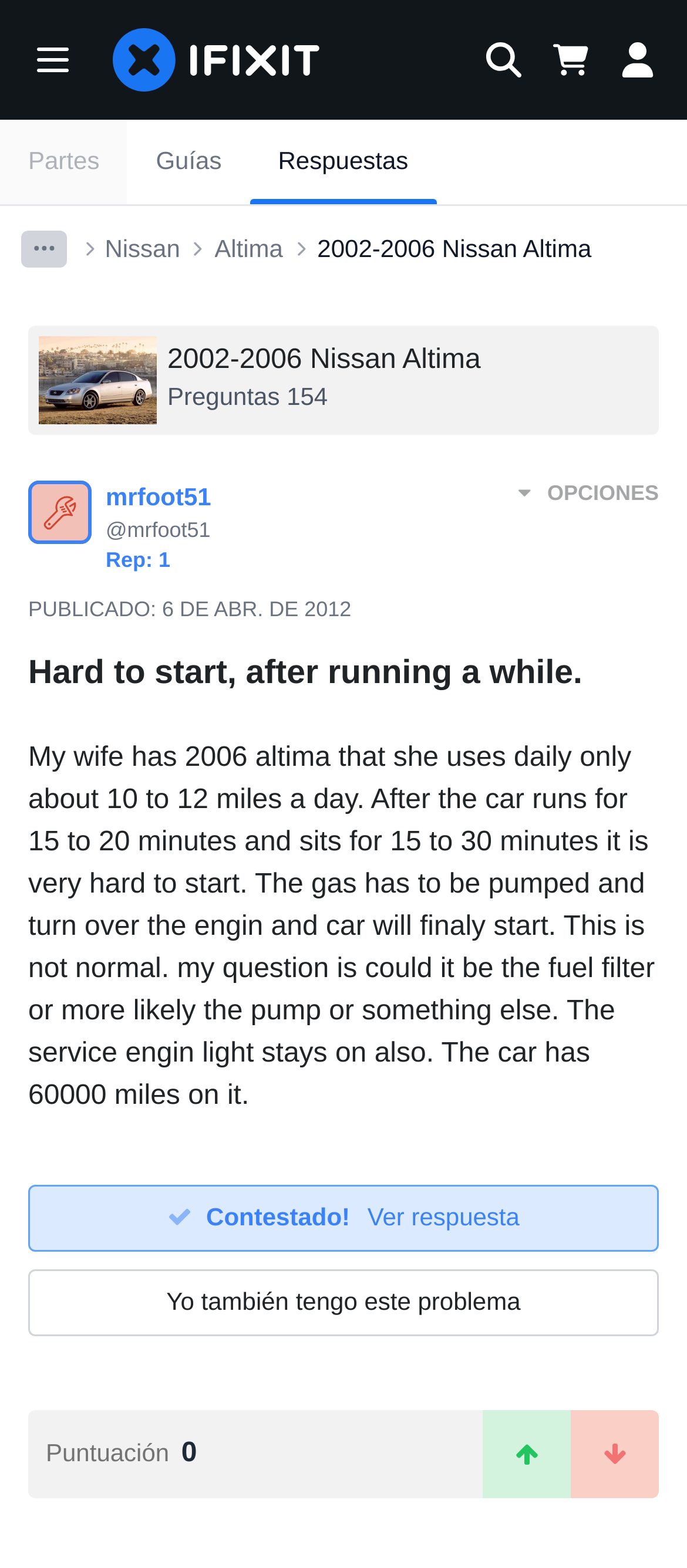Please identify the bounding box coordinates of the element that needs to be clicked to execute the following command: "Click the 'Menu' button". Provide the bounding box using four float numbers between 0 and 1, formatted as [left, top, right, bottom].

[0.031, 0.018, 0.123, 0.058]